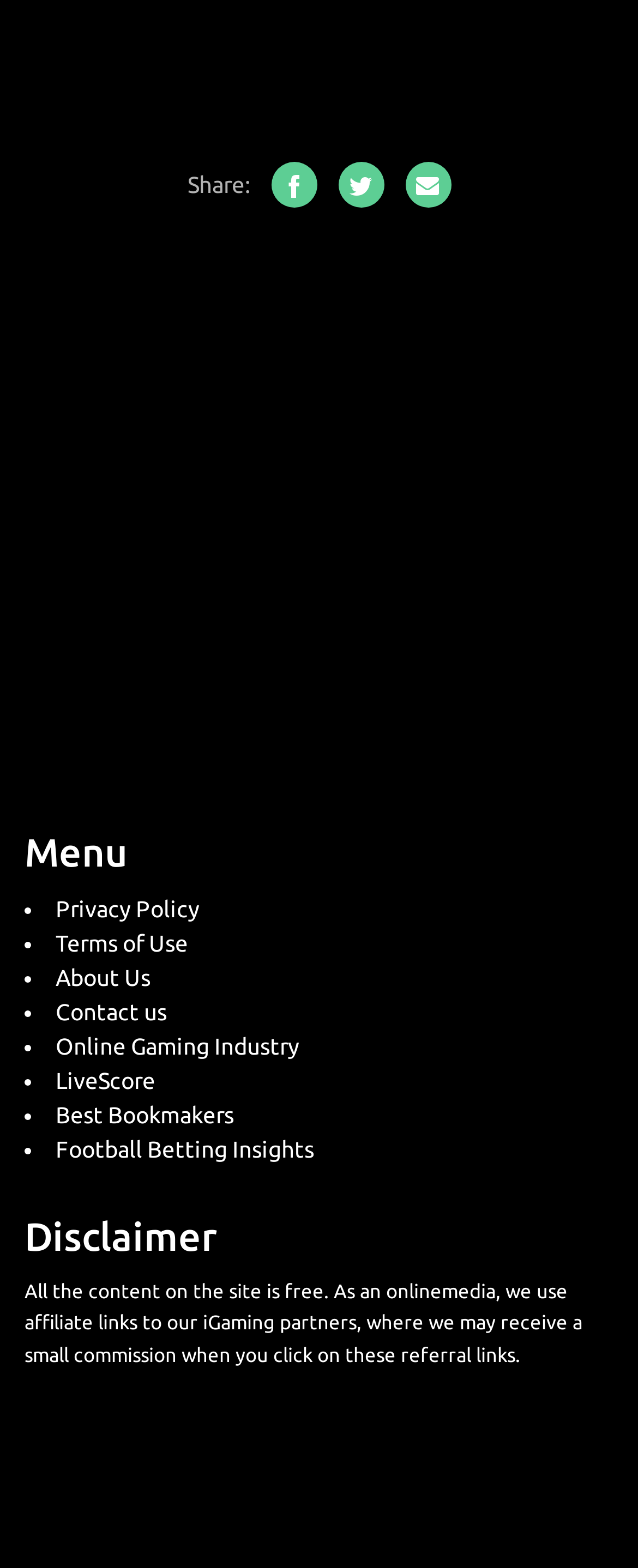Locate the bounding box coordinates of the area where you should click to accomplish the instruction: "Read the 'Disclaimer'".

[0.038, 0.776, 0.962, 0.803]